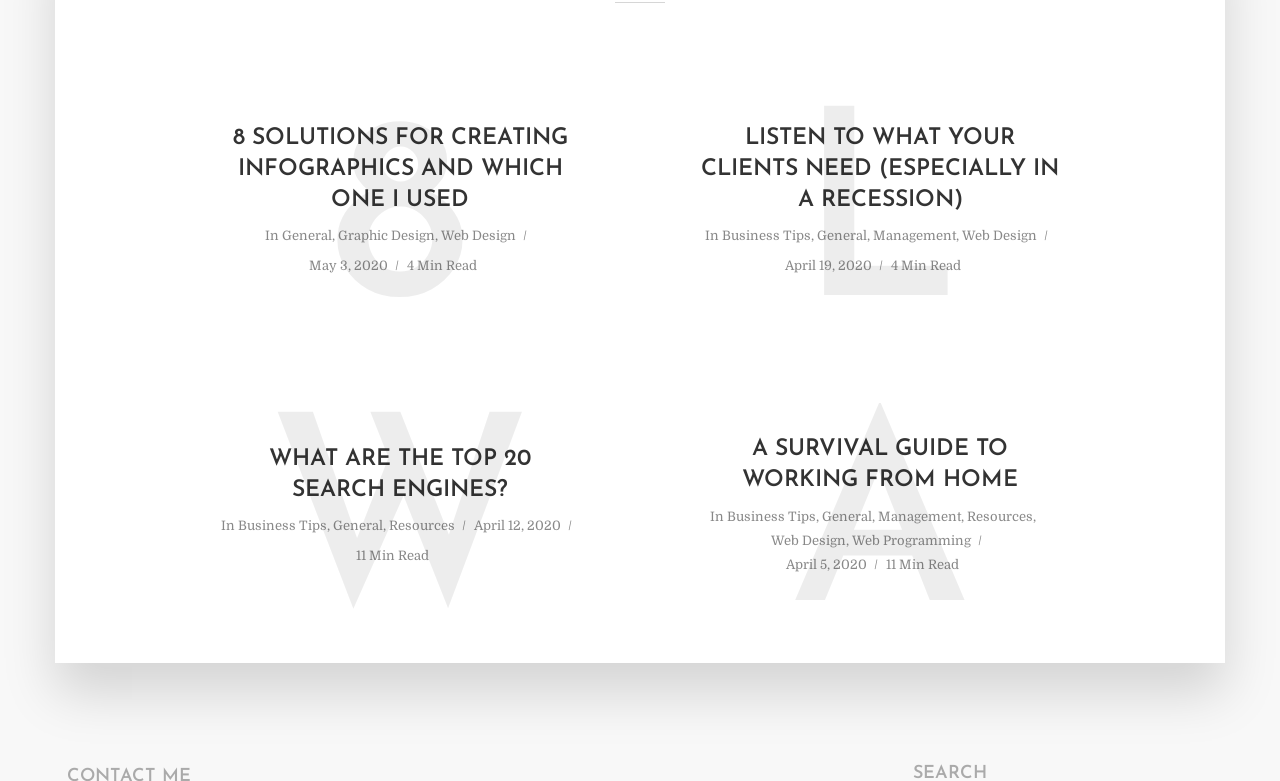Determine the coordinates of the bounding box that should be clicked to complete the instruction: "read the article about creating infographics". The coordinates should be represented by four float numbers between 0 and 1: [left, top, right, bottom].

[0.172, 0.158, 0.453, 0.277]